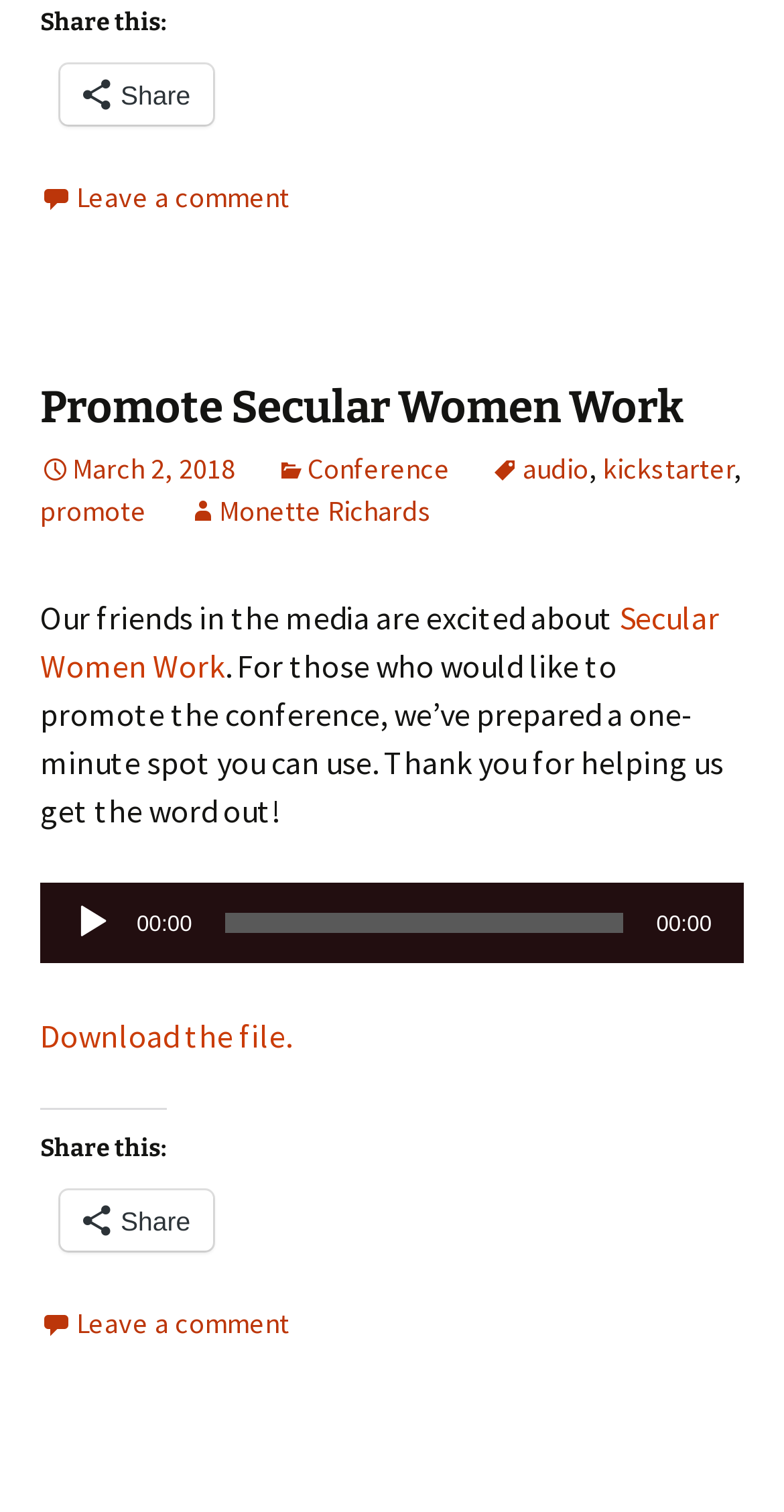Could you specify the bounding box coordinates for the clickable section to complete the following instruction: "Select the second slide"?

None